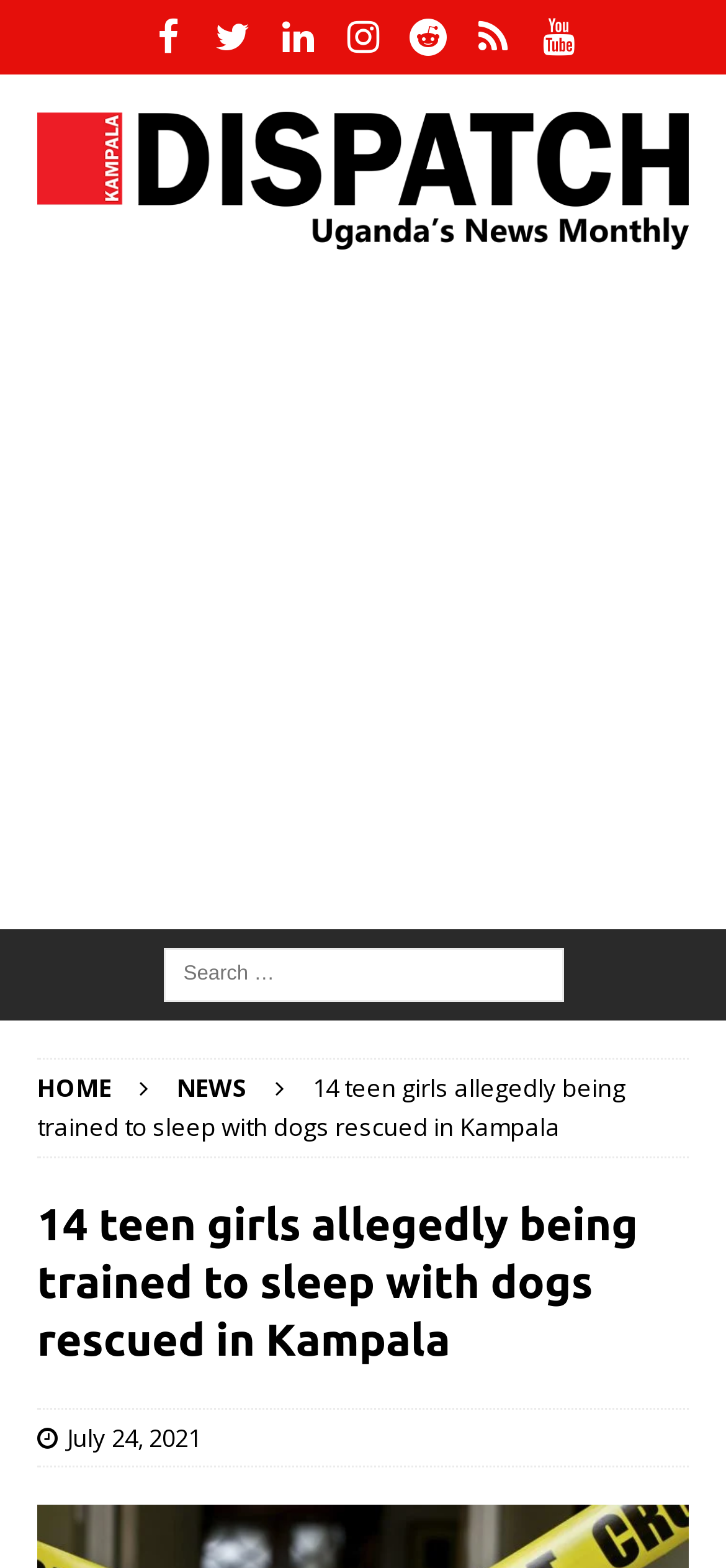Is there a search bar on the webpage?
Using the image, provide a concise answer in one word or a short phrase.

Yes